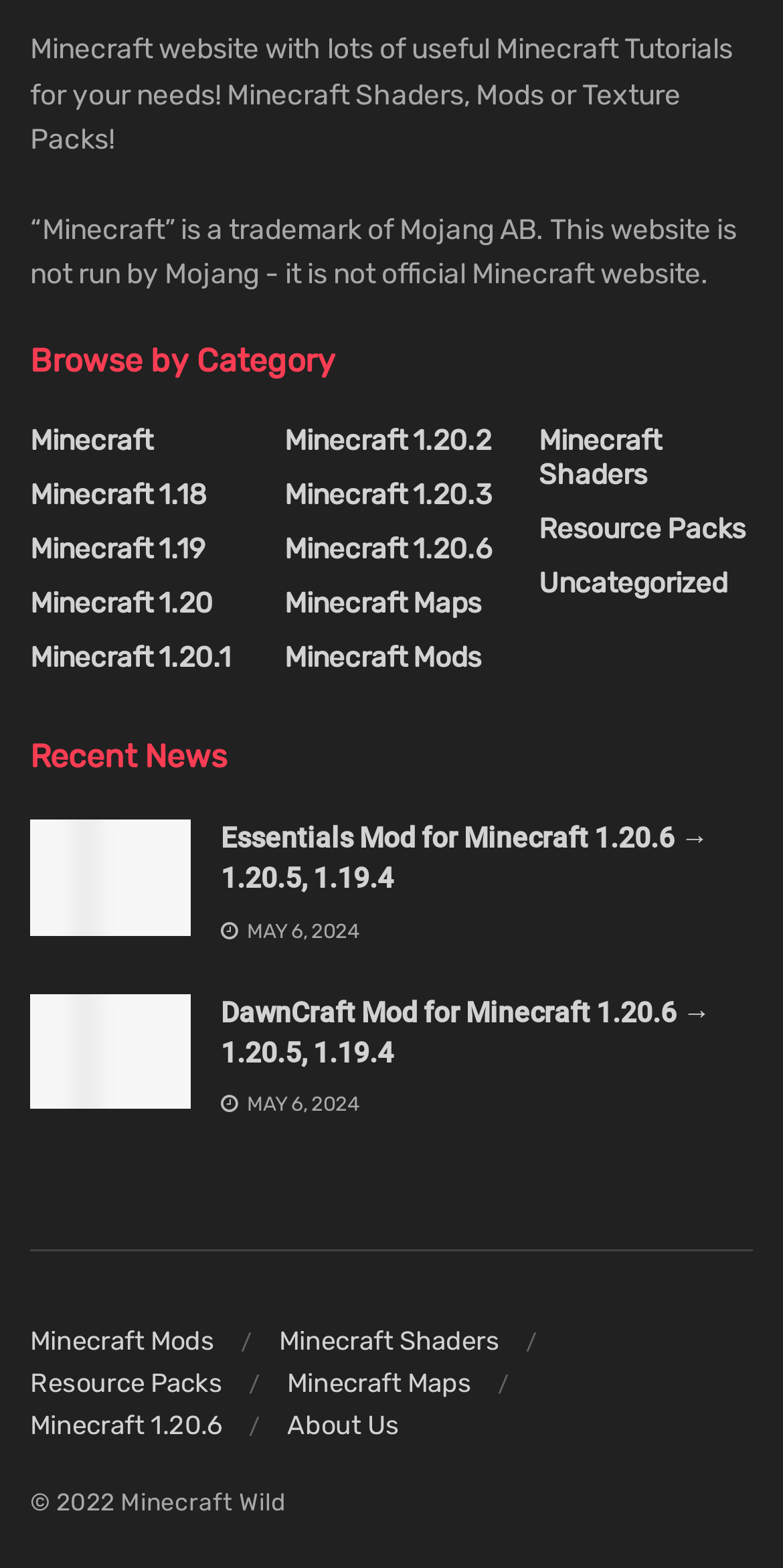Please find the bounding box coordinates for the clickable element needed to perform this instruction: "Visit the Essentials Mod for Minecraft page".

[0.282, 0.523, 0.962, 0.573]